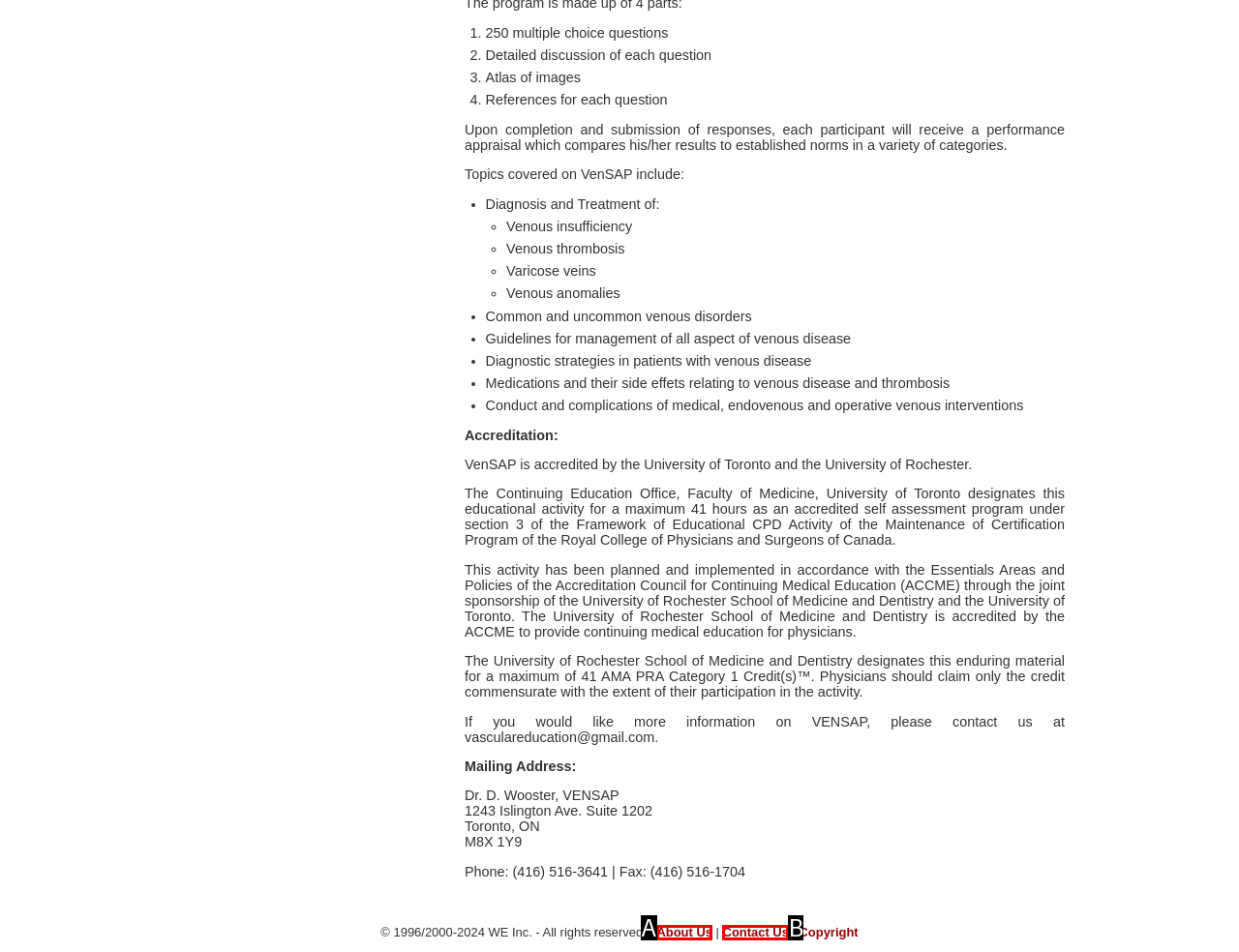Choose the HTML element that aligns with the description: Grey Duck Gear. Indicate your choice by stating the letter.

None